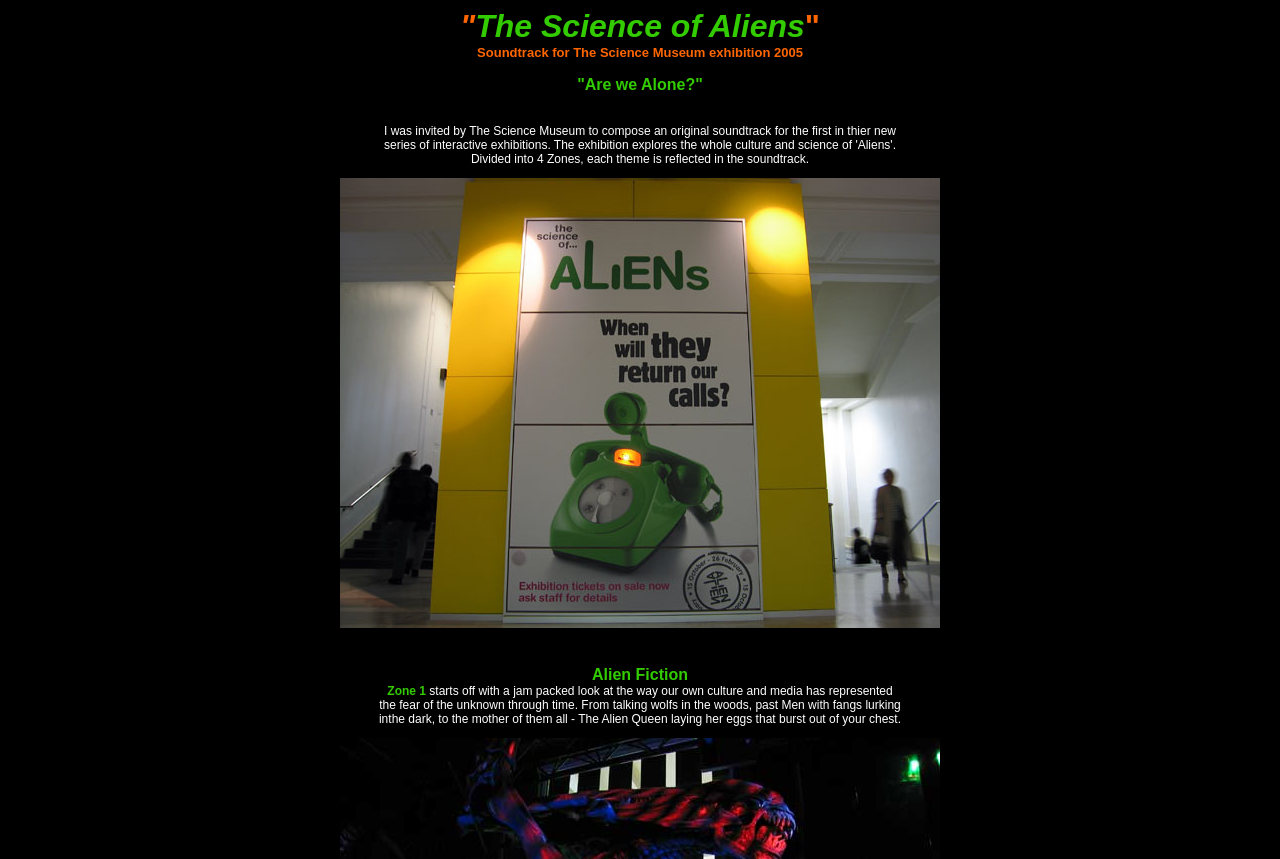How many zones are there in the soundtrack?
Analyze the screenshot and provide a detailed answer to the question.

I found the information in the StaticText element with the text 'Divided into 4 Zones, each theme is reflected in the soundtrack.' which indicates that there are 4 zones in the soundtrack.